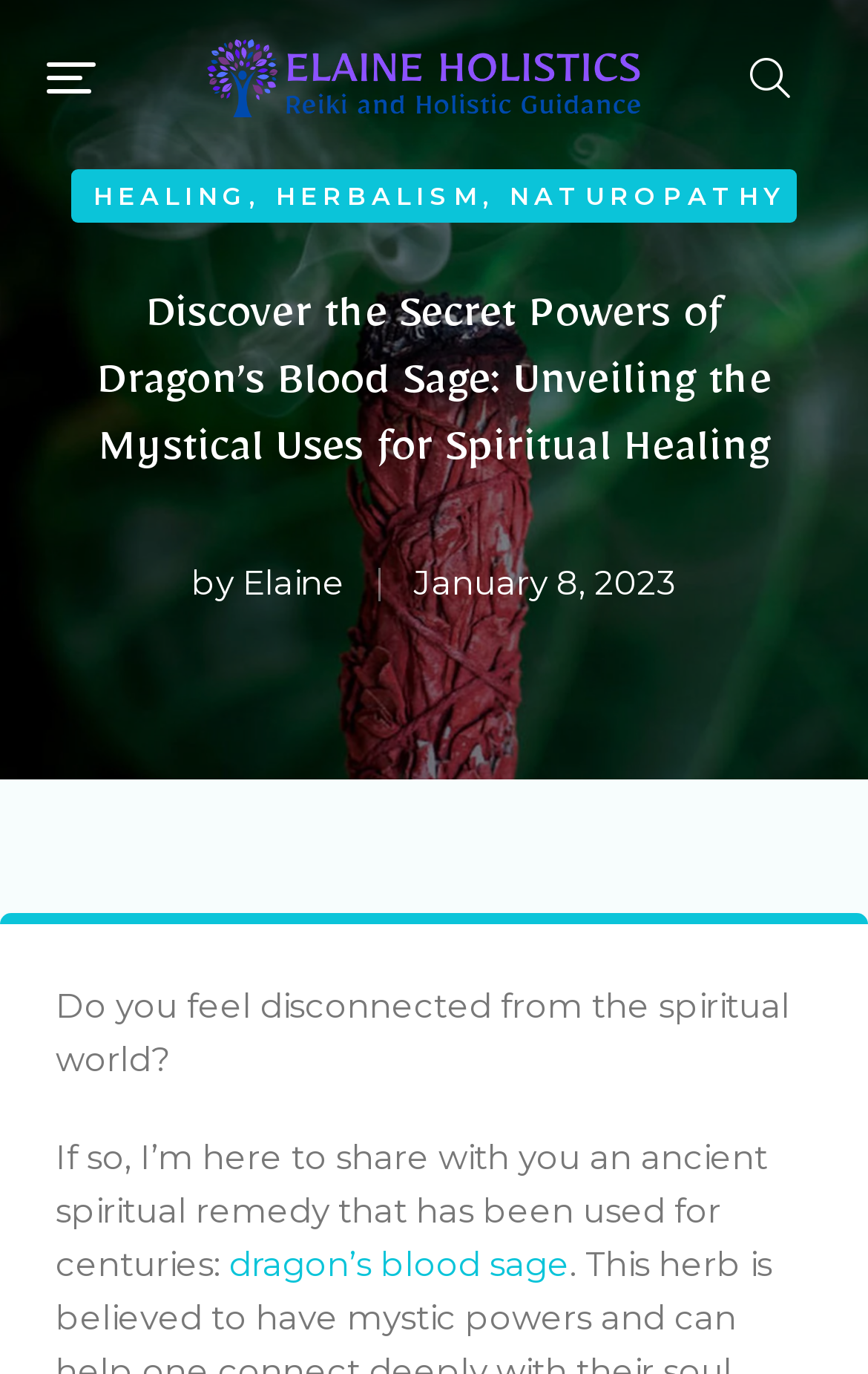Using the element description: "dragon’s blood sage", determine the bounding box coordinates. The coordinates should be in the format [left, top, right, bottom], with values between 0 and 1.

[0.264, 0.904, 0.656, 0.935]